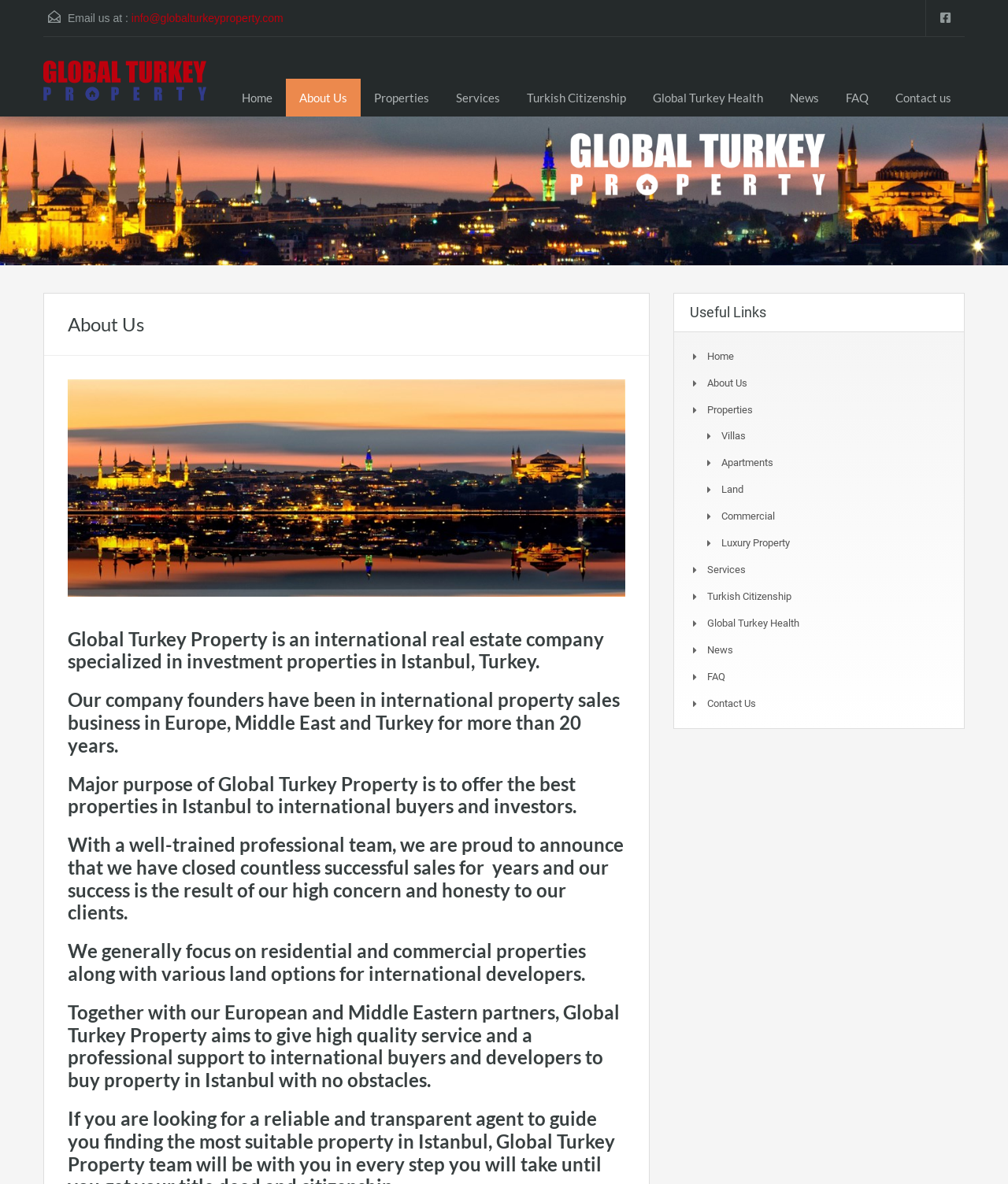Identify the coordinates of the bounding box for the element described below: "Land". Return the coordinates as four float numbers between 0 and 1: [left, top, right, bottom].

[0.716, 0.408, 0.738, 0.418]